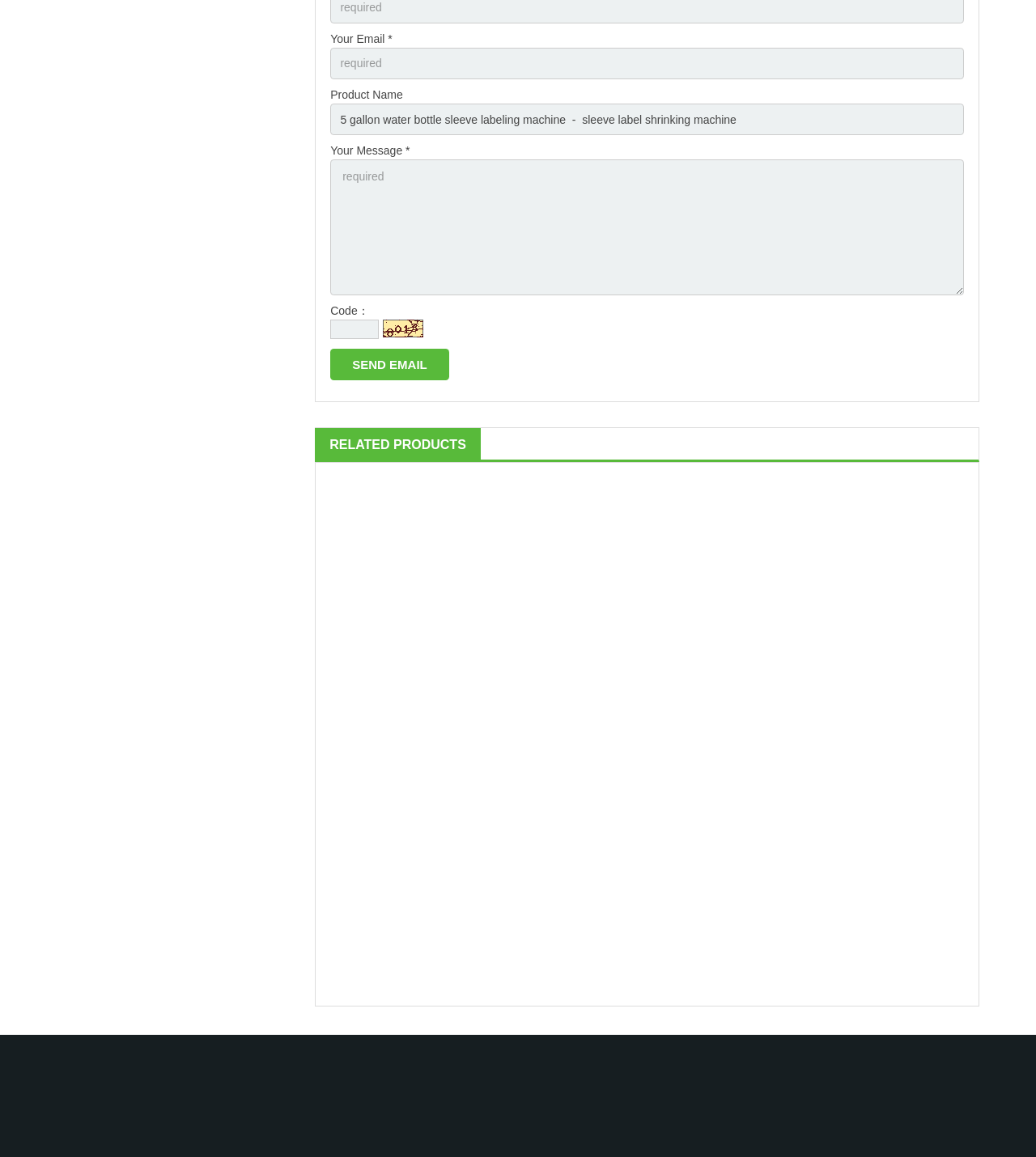Find the bounding box coordinates for the area you need to click to carry out the instruction: "Input your message". The coordinates should be four float numbers between 0 and 1, indicated as [left, top, right, bottom].

[0.319, 0.138, 0.93, 0.255]